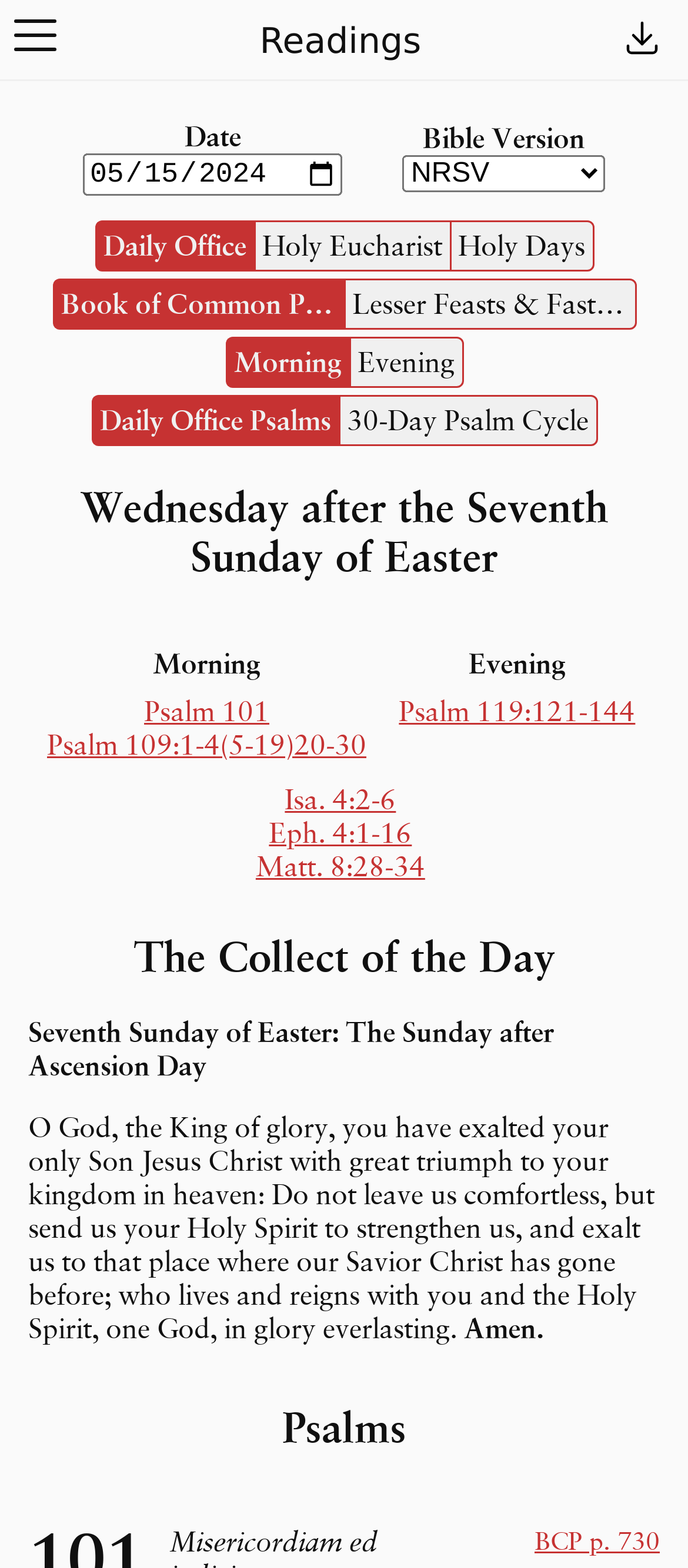Locate the bounding box coordinates of the clickable element to fulfill the following instruction: "Read Psalm 101". Provide the coordinates as four float numbers between 0 and 1 in the format [left, top, right, bottom].

[0.209, 0.443, 0.391, 0.465]